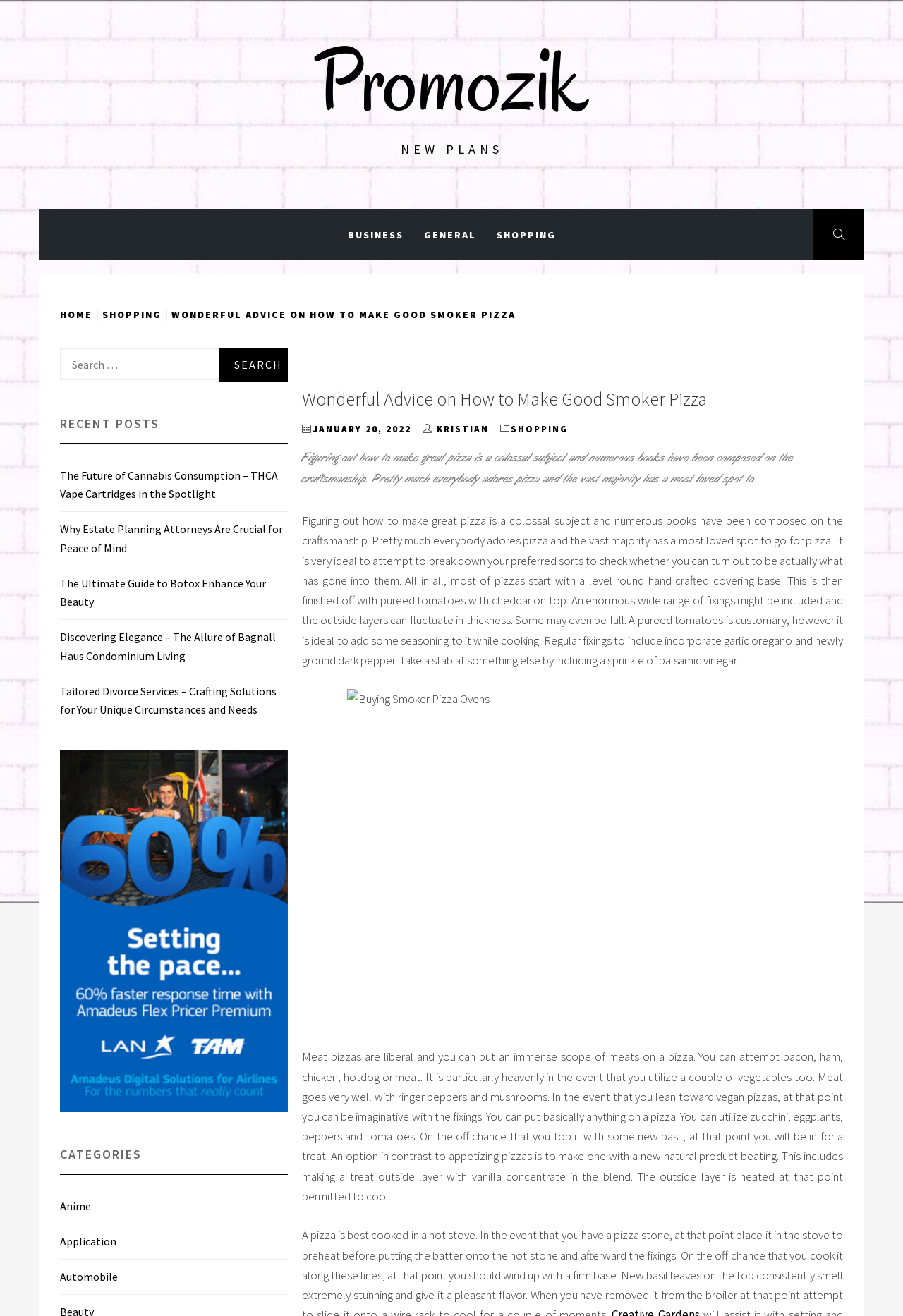Please identify the bounding box coordinates of the element's region that needs to be clicked to fulfill the following instruction: "Click on the 'BUSINESS' link". The bounding box coordinates should consist of four float numbers between 0 and 1, i.e., [left, top, right, bottom].

[0.373, 0.159, 0.458, 0.198]